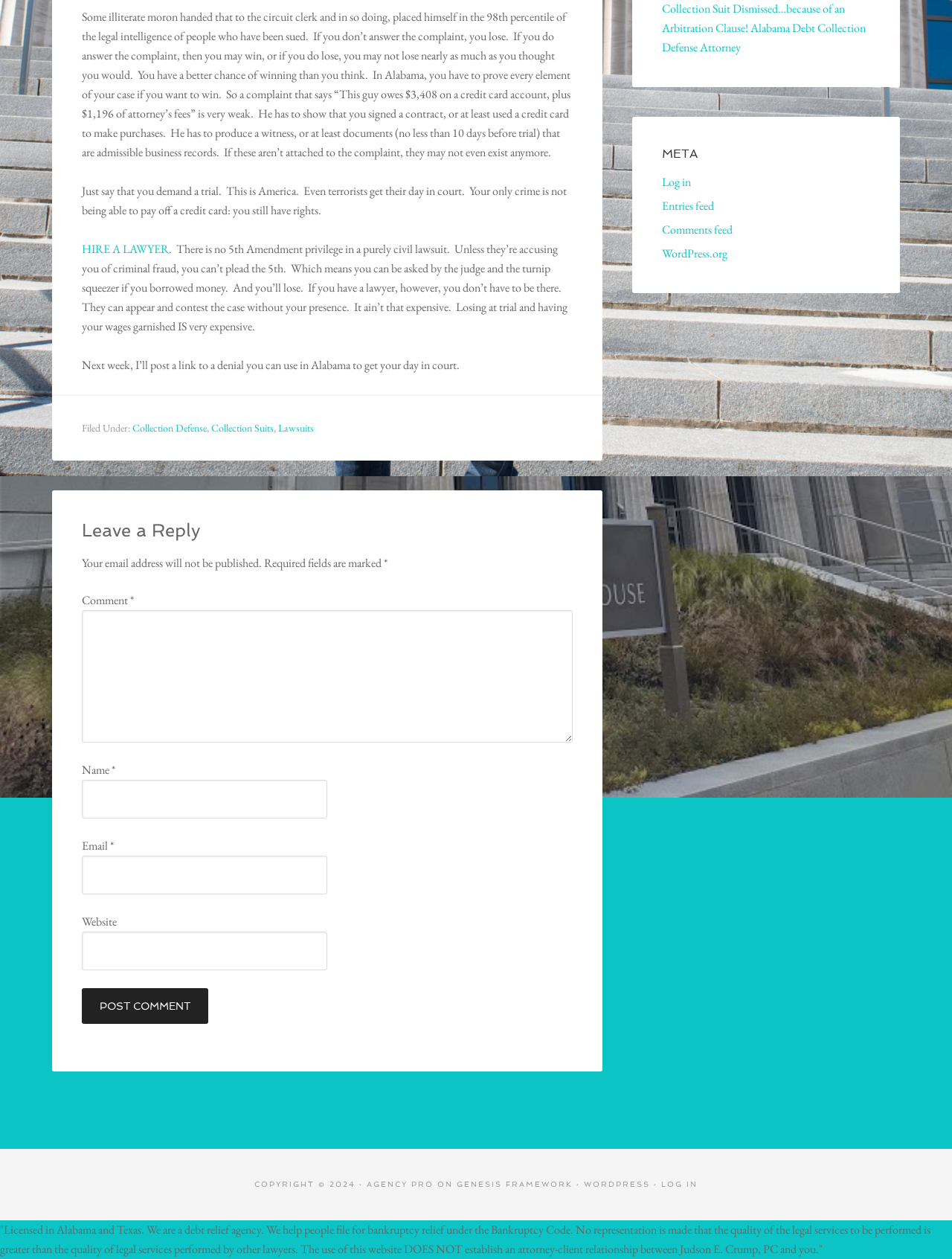Extract the bounding box for the UI element that matches this description: "HIRE A LAWYER".

[0.086, 0.192, 0.177, 0.204]